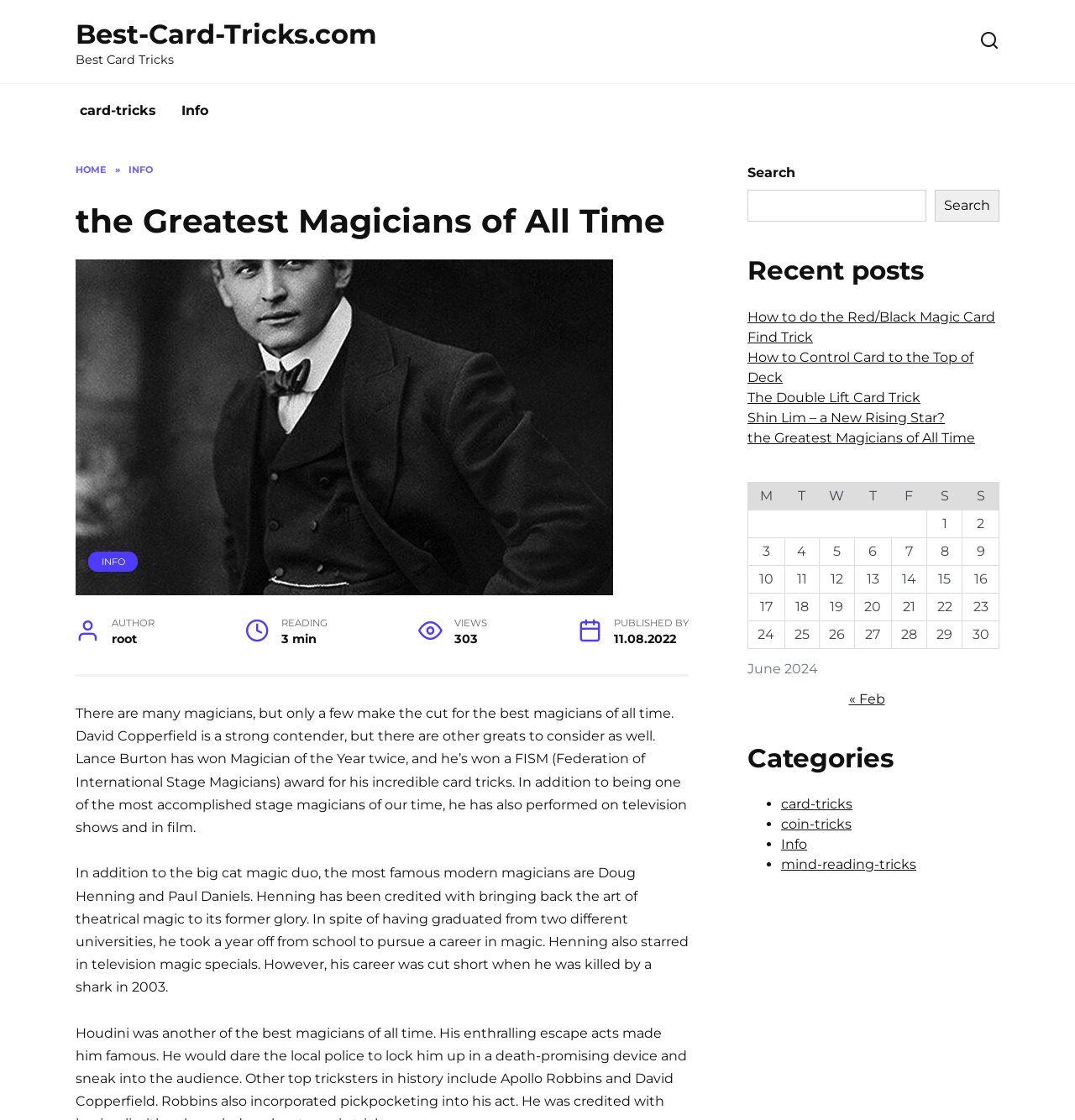Locate the bounding box coordinates of the element to click to perform the following action: 'Read the article about the greatest magicians of all time'. The coordinates should be given as four float values between 0 and 1, in the form of [left, top, right, bottom].

[0.07, 0.63, 0.639, 0.746]